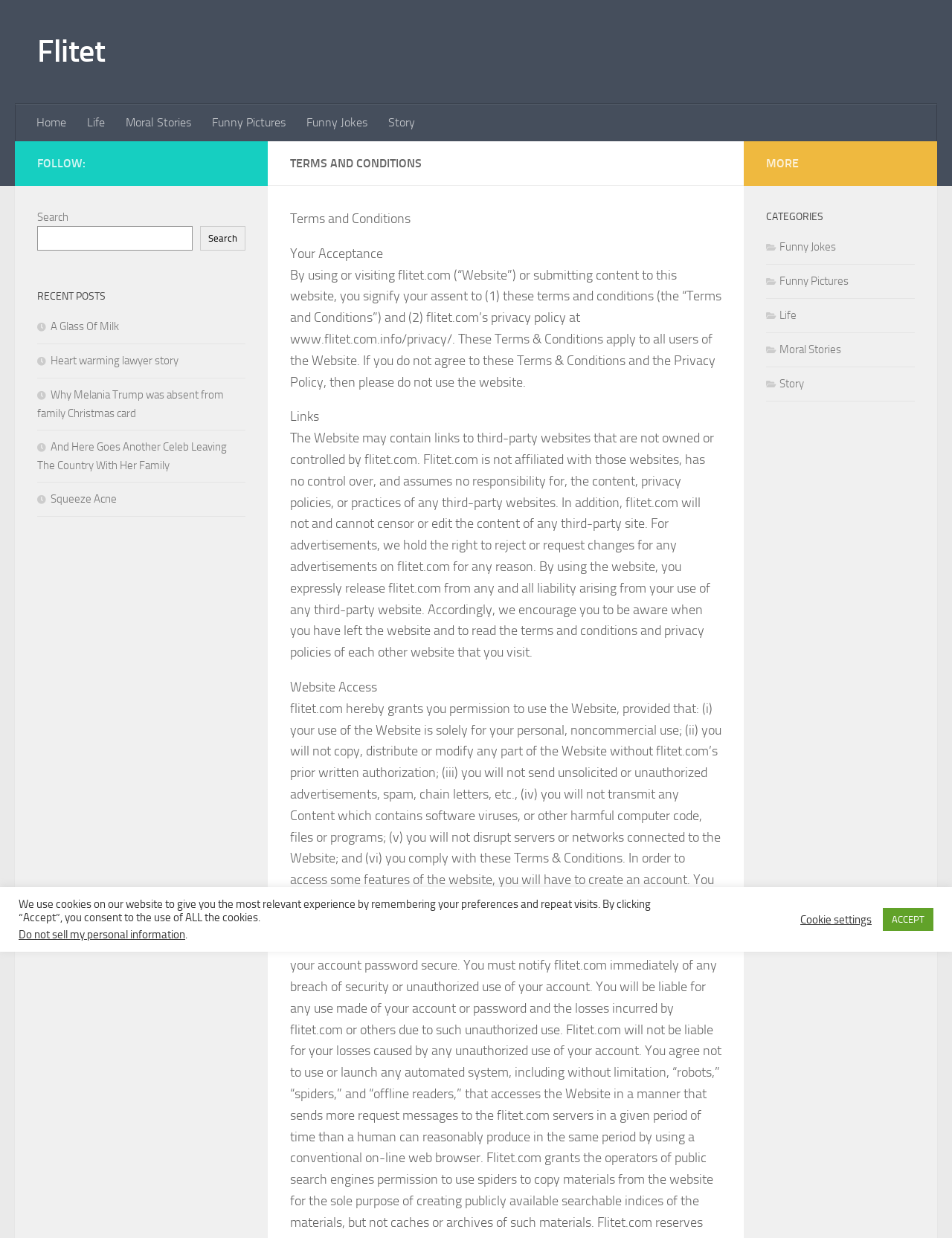Can you find the bounding box coordinates for the element to click on to achieve the instruction: "Click the 'Skip to content' link"?

[0.003, 0.002, 0.121, 0.031]